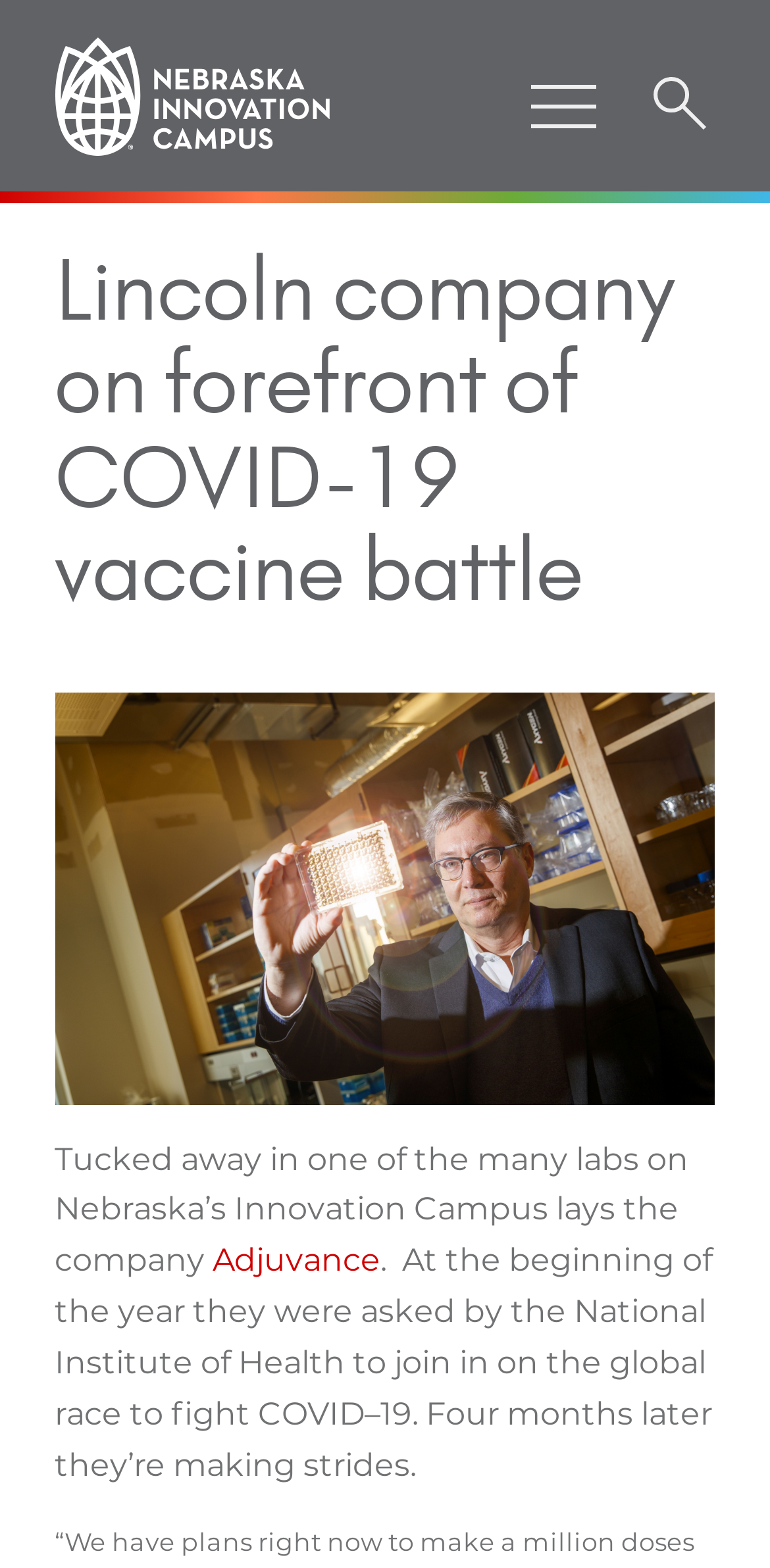Determine the main headline from the webpage and extract its text.

Lincoln company on forefront of COVID-19 vaccine battle